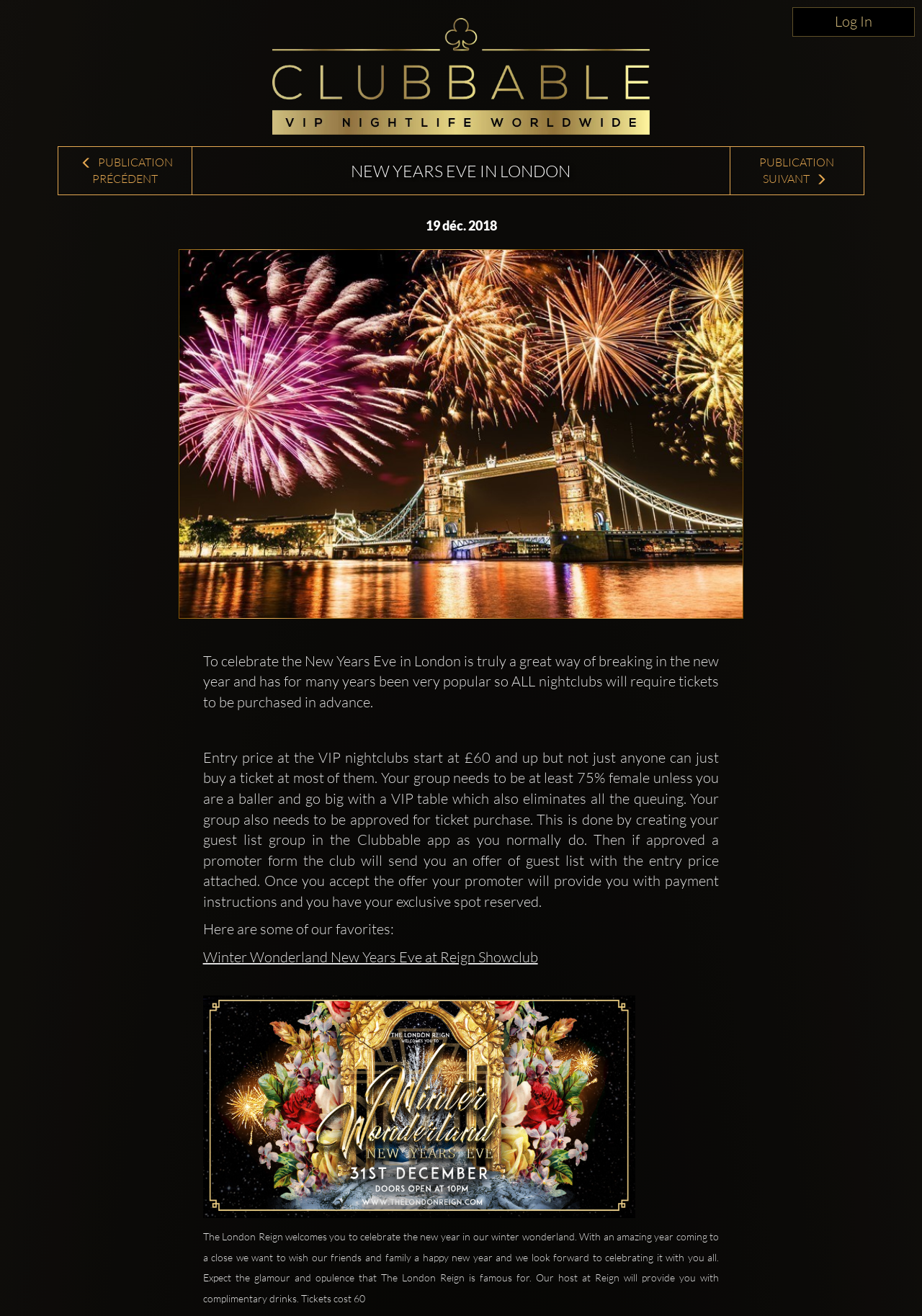Articulate a detailed summary of the webpage's content and design.

The webpage is about celebrating New Year's Eve in London, specifically highlighting the experience at various nightclubs. At the top right corner, there is a "Log In" link, and next to it, a logo image with a link. Below the logo, there is a navigation section with links to previous and next publications.

The main content starts with a heading "NEW YEARS EVE IN LONDON" followed by a subheading "19 déc. 2018". Below this, there is a link to "New Years Eve in London 2018" accompanied by an image. 

The main text begins with a paragraph describing the popularity of celebrating New Year's Eve in London and the need for advance ticket purchases. This is followed by another paragraph explaining the entry price and requirements for VIP nightclubs, including the need for a minimum of 75% female group members and approval for ticket purchase.

Next, there is a section highlighting some favorite nightclubs, starting with a link to "Winter Wonderland New Years Eve at Reign Showclub" accompanied by an image of Reign showclub. Below this, there is a descriptive text about the London Reign's winter wonderland celebration, including complimentary drinks and ticket prices.

Overall, the webpage provides information and guidance for those planning to celebrate New Year's Eve in London, specifically at various nightclubs.